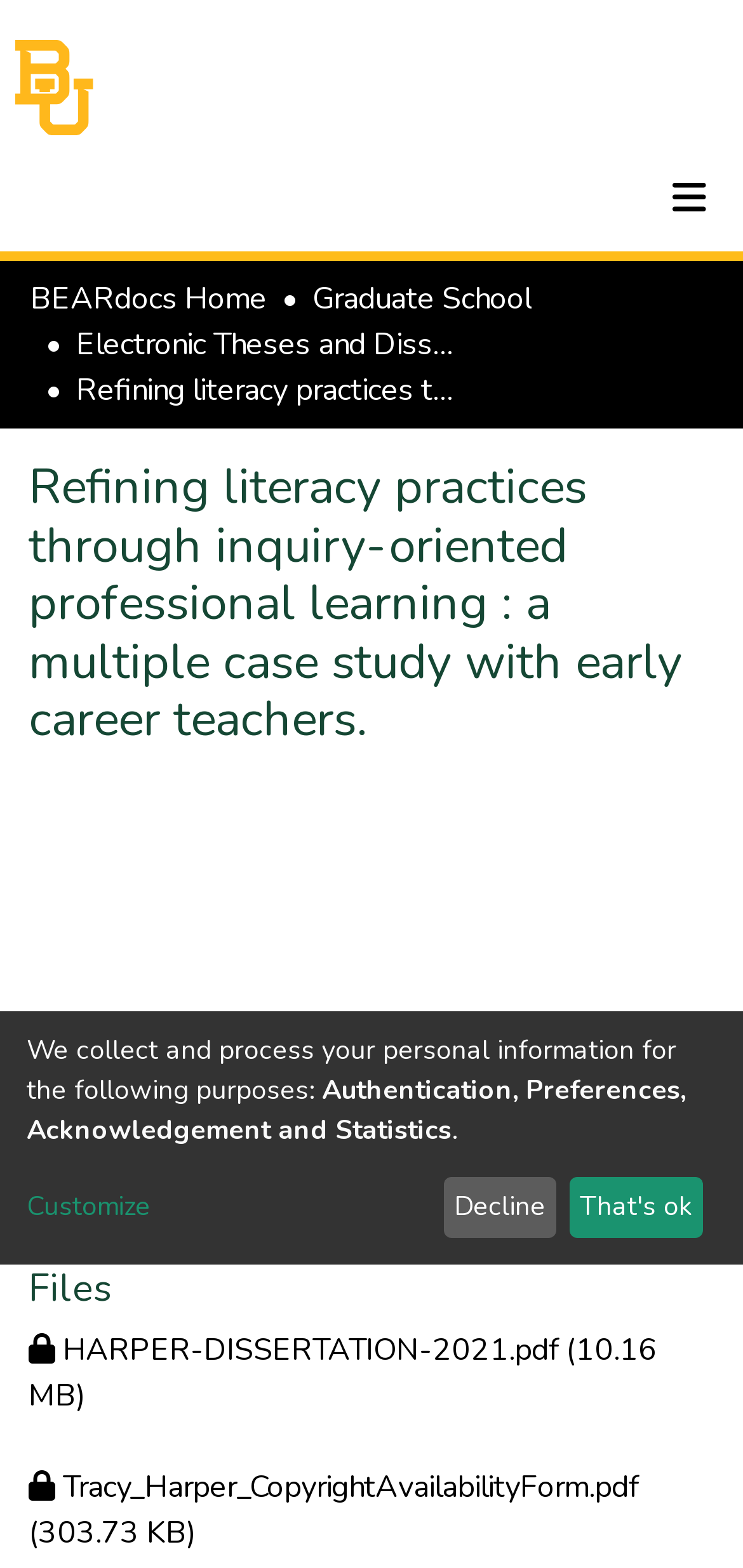Identify the bounding box coordinates of the element to click to follow this instruction: 'View communities and collections'. Ensure the coordinates are four float values between 0 and 1, provided as [left, top, right, bottom].

[0.041, 0.16, 0.513, 0.209]